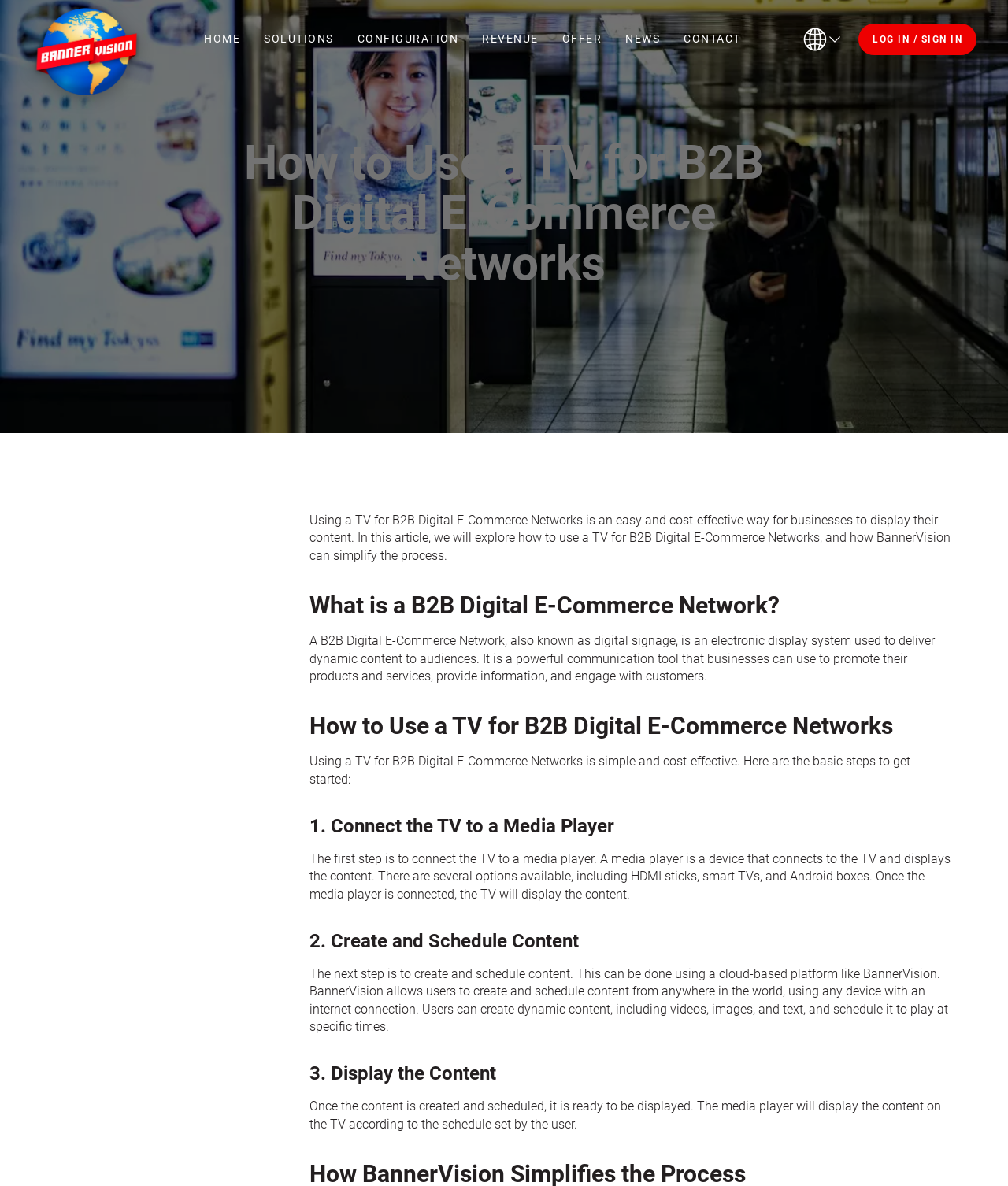Find the bounding box coordinates of the clickable area required to complete the following action: "Click on CONTACT".

[0.667, 0.021, 0.747, 0.044]